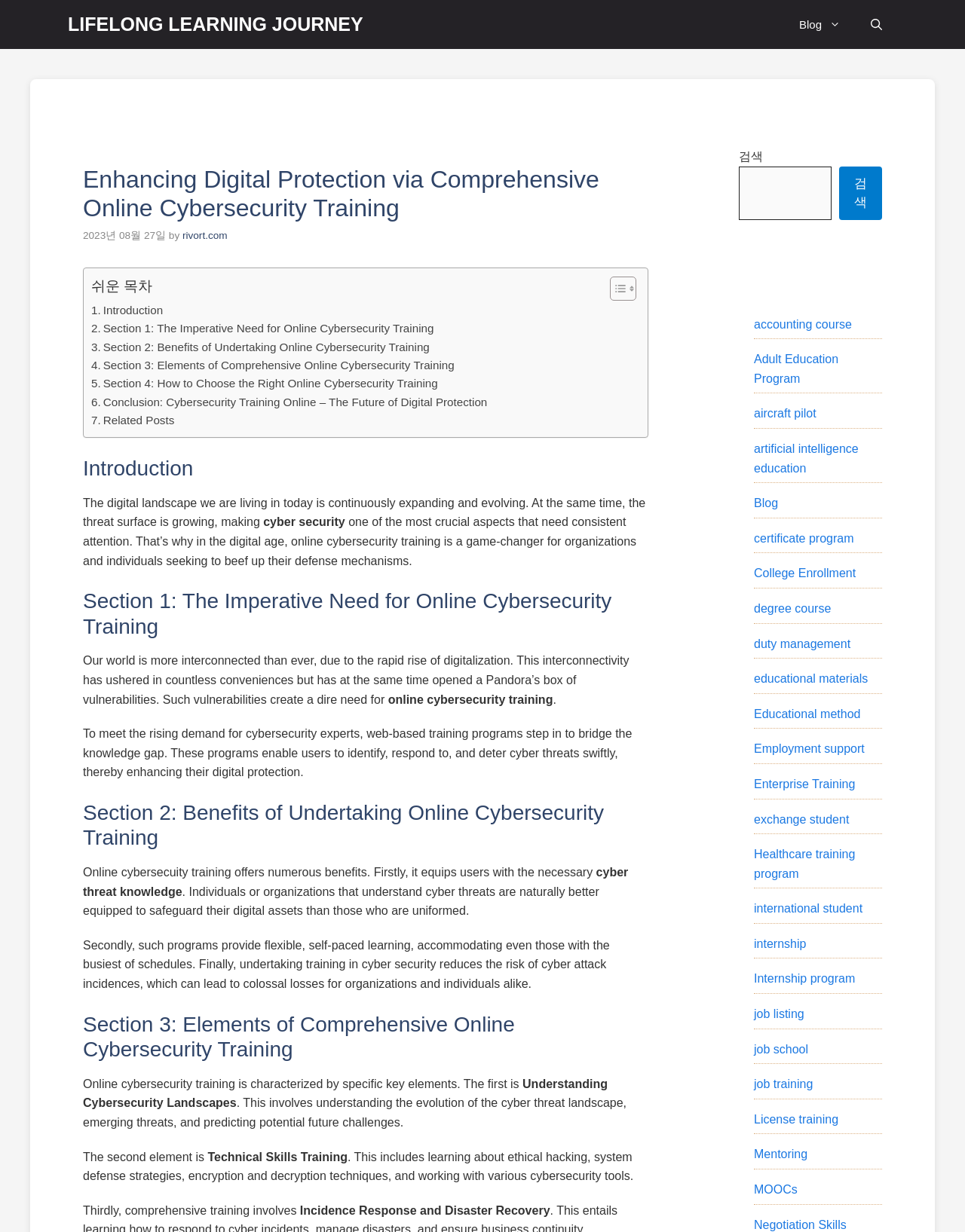How many links are there in the complementary section?
Identify the answer in the screenshot and reply with a single word or phrase.

20